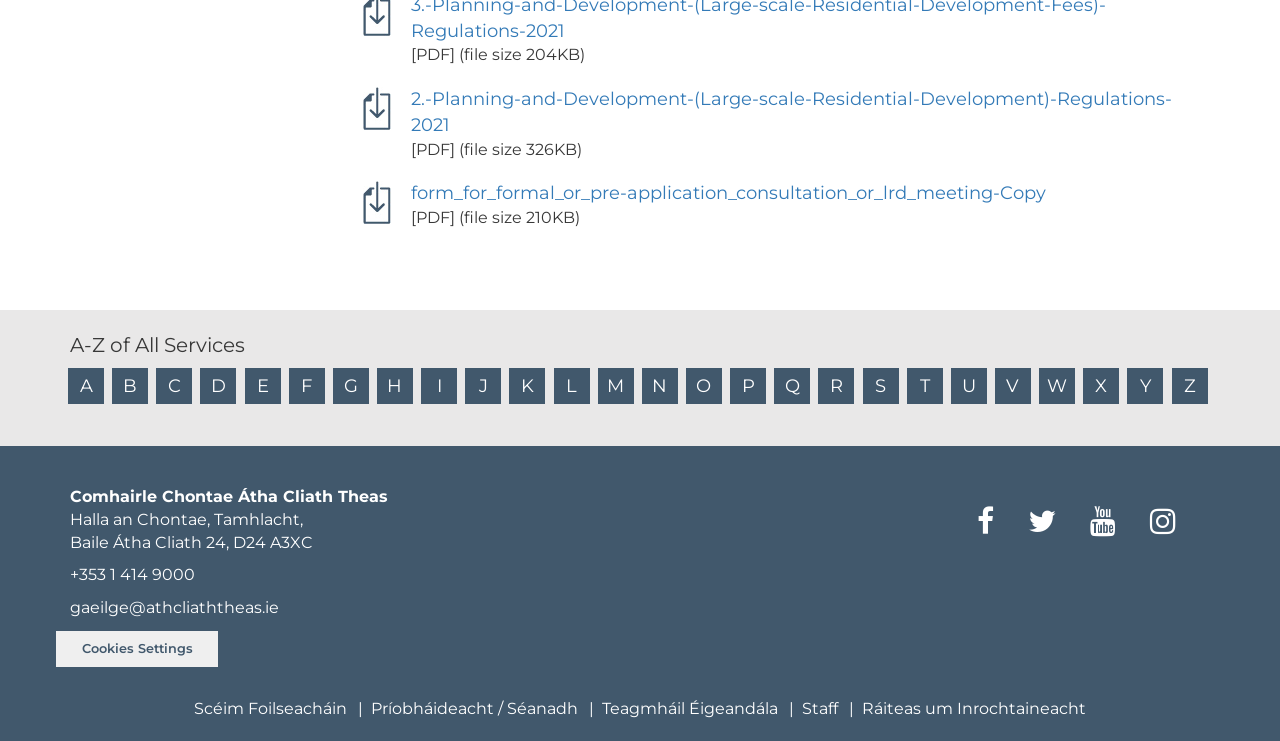What type of files can be downloaded from this page?
Answer the question in a detailed and comprehensive manner.

Based on the icons and file size information accompanying the download links, it appears that the files that can be downloaded from this page are PDF files.